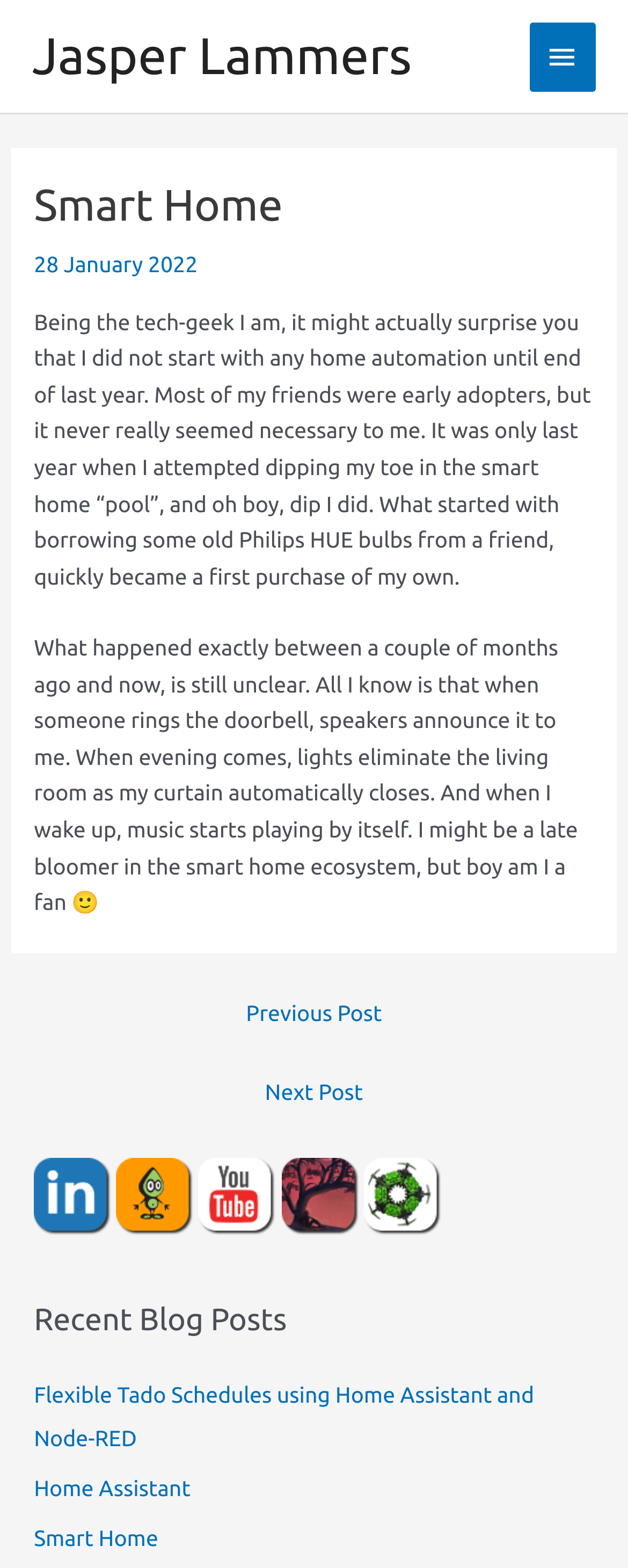Determine the bounding box coordinates of the clickable element to complete this instruction: "Read the article about smart home". Provide the coordinates in the format of four float numbers between 0 and 1, [left, top, right, bottom].

[0.019, 0.094, 0.981, 0.608]